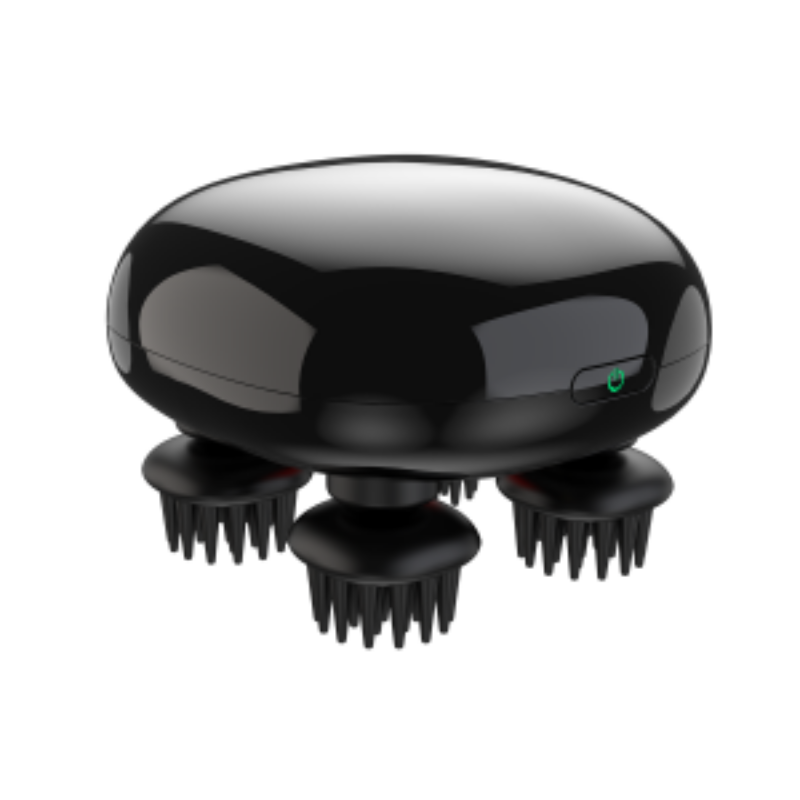Explain what is happening in the image with as much detail as possible.

This image features a sleek, high-tech head scalp massager designed for ultimate relaxation and stress relief. Its modern, rounded shape is complemented by a glossy black finish, giving it a sophisticated appearance. The device is equipped with multiple massaging nodes that imitate the sensation of human hands, effectively soothing tension and promoting blood circulation in the scalp. 

An intuitive power button, highlighted by a soft green light, indicates its user-friendly design, allowing individuals to easily control their massage experience. This innovative massager is ideal for those leading high-pressure lifestyles, helping to alleviate head fatigue and improve overall well-being. Perfect as a thoughtful gift for friends and family, this product combines advanced technology with practical comfort.